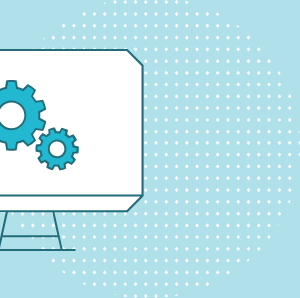What is the background color of the board?
Please provide a comprehensive and detailed answer to the question.

The image features a simplistic yet effective design showcasing a whiteboard or display with two oversized gears illustrated in a modern, flat style, and the entire graphic is set against a soft blue backdrop.